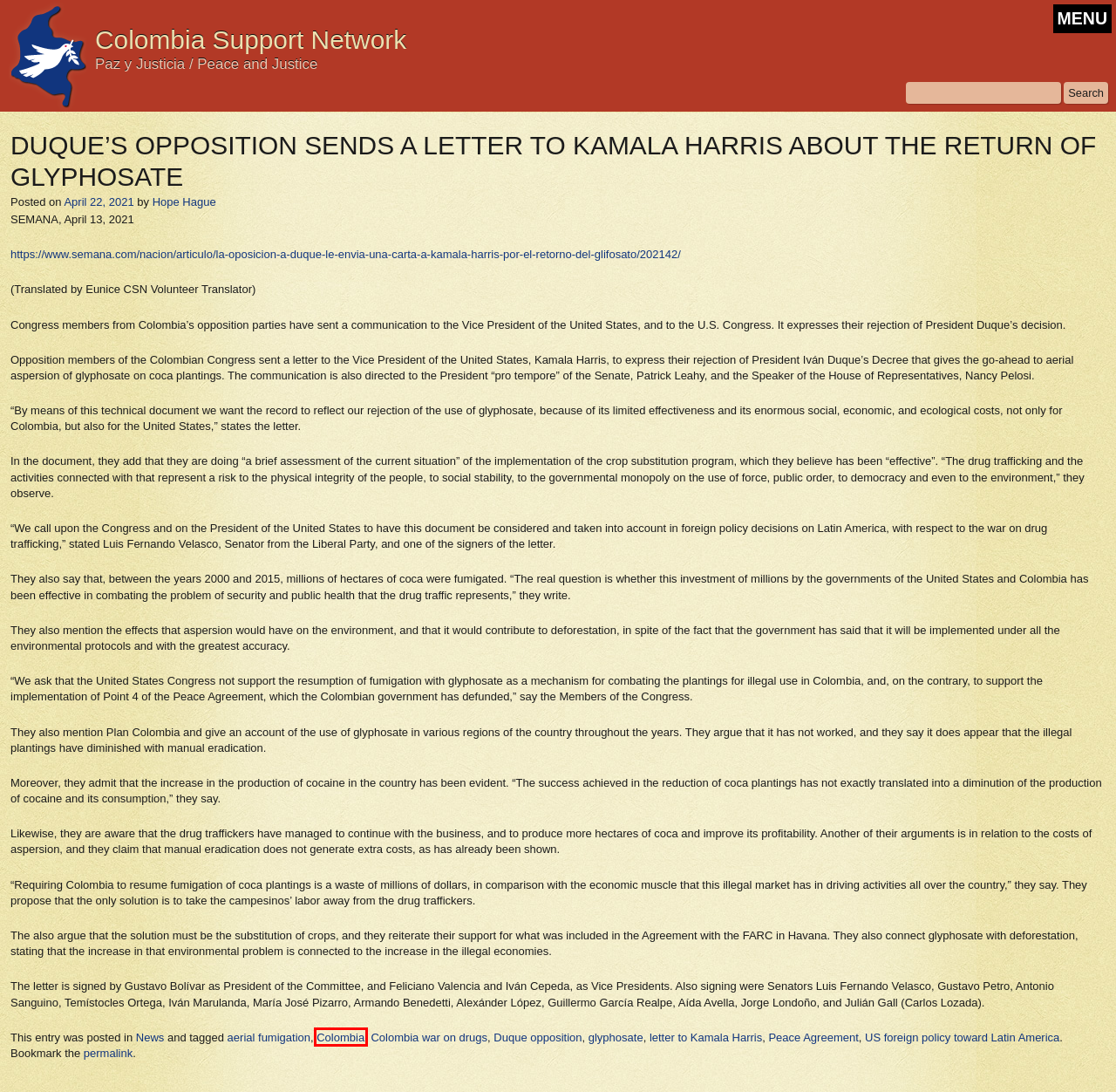Given a screenshot of a webpage with a red rectangle bounding box around a UI element, select the best matching webpage description for the new webpage that appears after clicking the highlighted element. The candidate descriptions are:
A. Colombia Support Network | Paz y Justicia / Peace and Justice
B. letter to Kamala Harris | Colombia Support Network
C. US foreign policy toward Latin America | Colombia Support Network
D. La oposición a Duque le envía una carta a Kamala Harris por el retorno del glifosato
E. Colombia | Colombia Support Network
F. Duque opposition | Colombia Support Network
G. Peace Agreement | Colombia Support Network
H. Hope Hague | Colombia Support Network

E